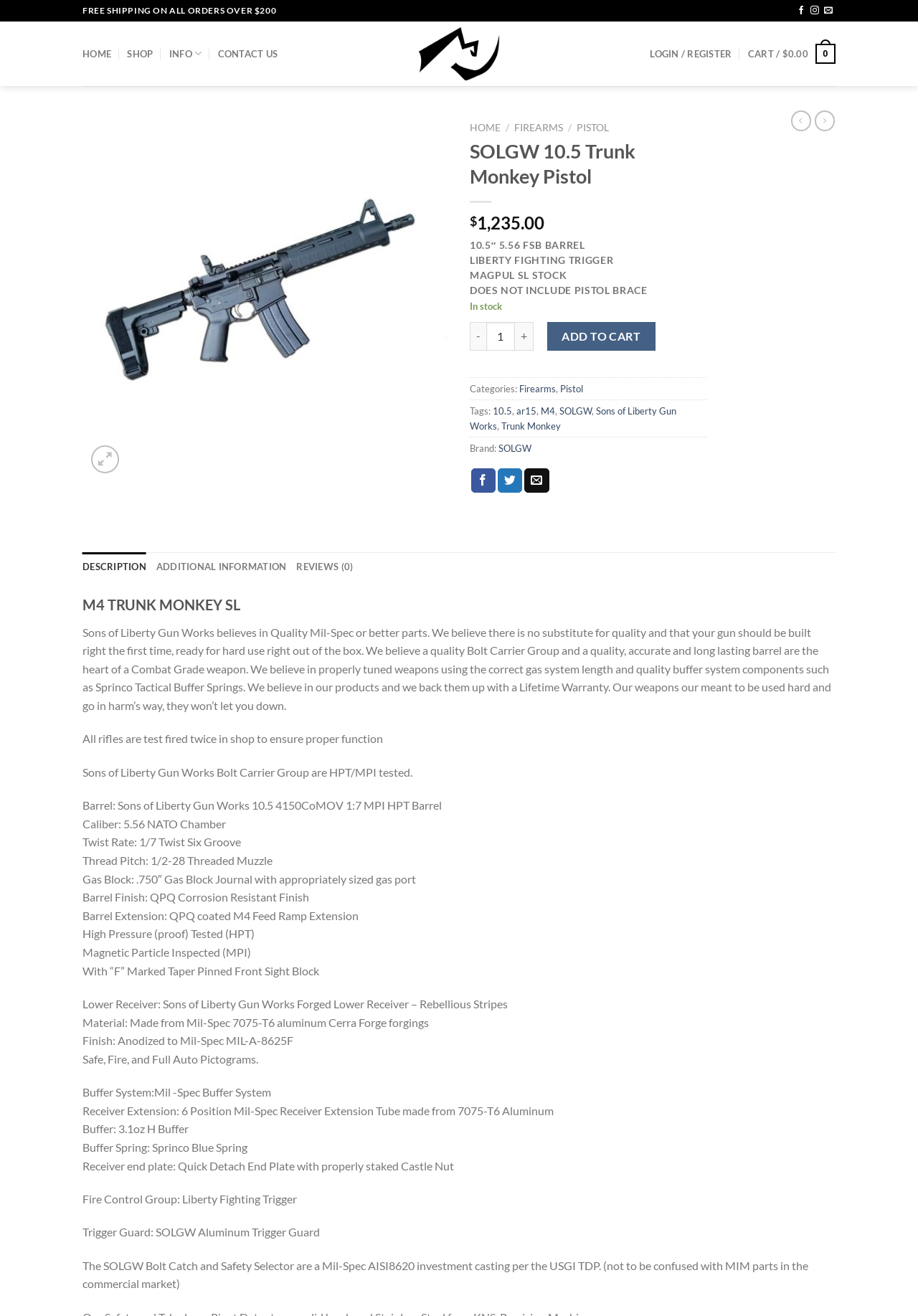Identify the bounding box coordinates of the specific part of the webpage to click to complete this instruction: "Click on the 'SOLGW' link".

[0.543, 0.336, 0.579, 0.345]